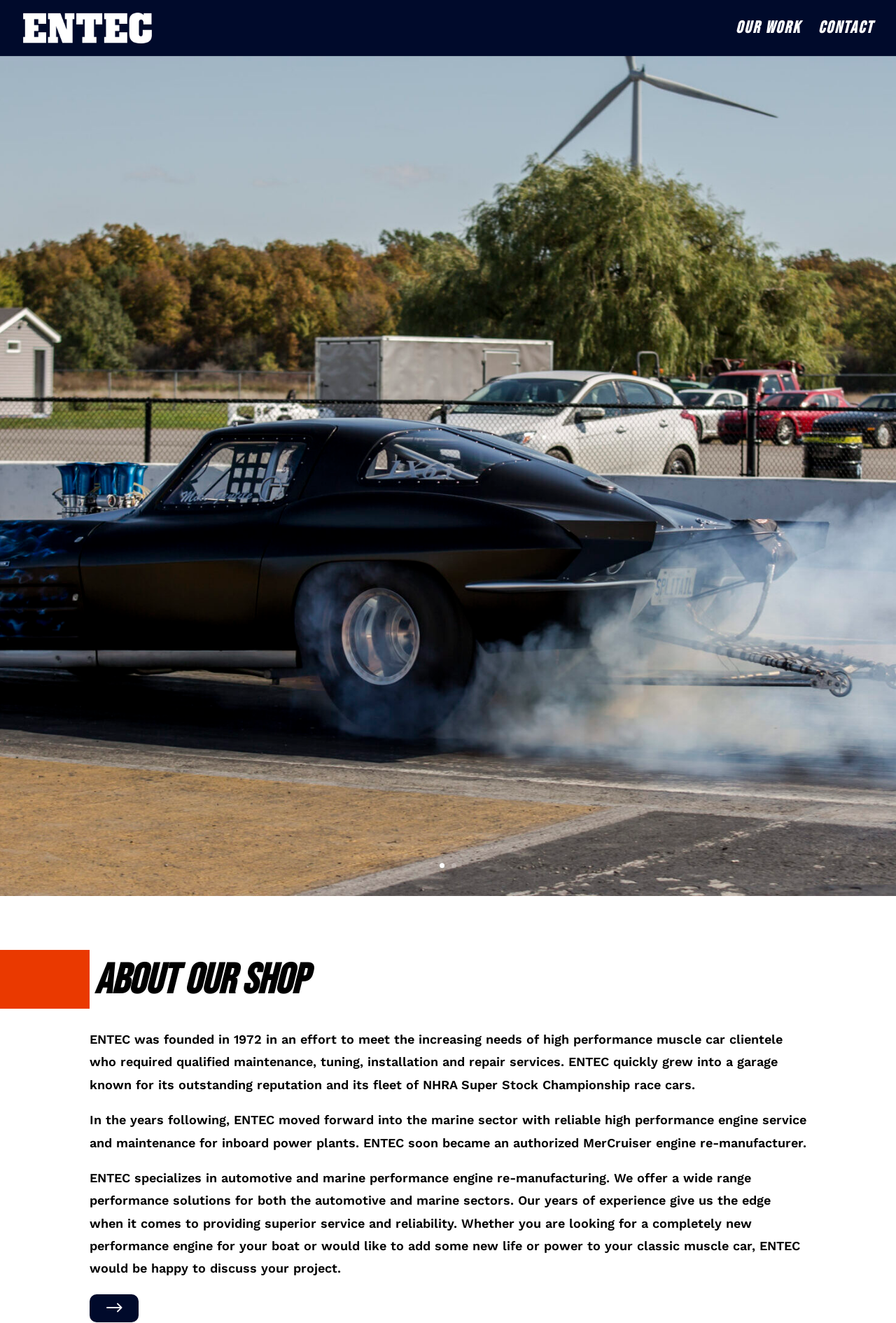How many paragraphs are there in the 'ABOUT OUR SHOP' section?
Carefully analyze the image and provide a thorough answer to the question.

The 'ABOUT OUR SHOP' section contains three paragraphs of text, which describe the history and services of ENTEC.